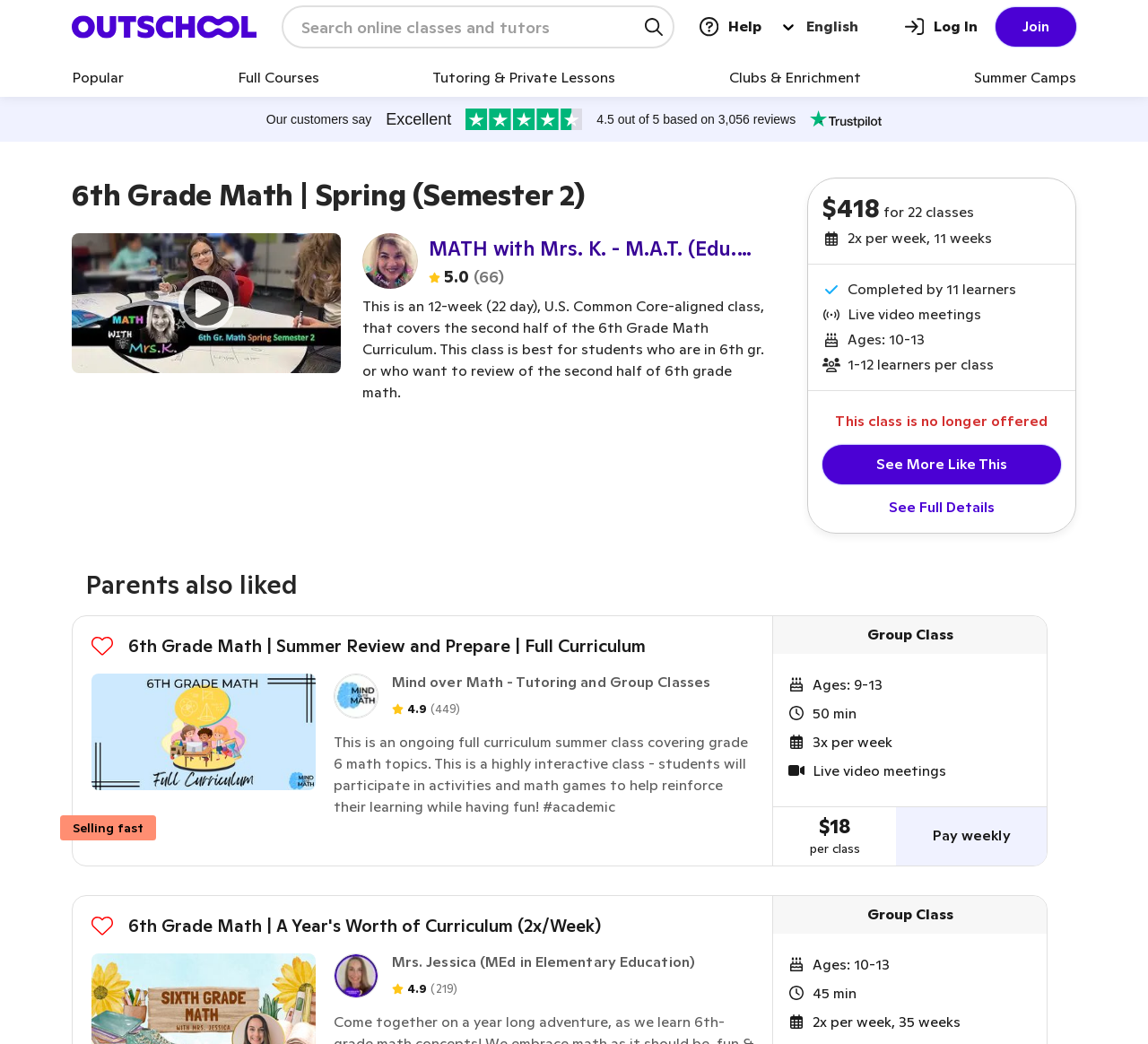What is the duration of the 6th Grade Math class? Look at the image and give a one-word or short phrase answer.

12 weeks